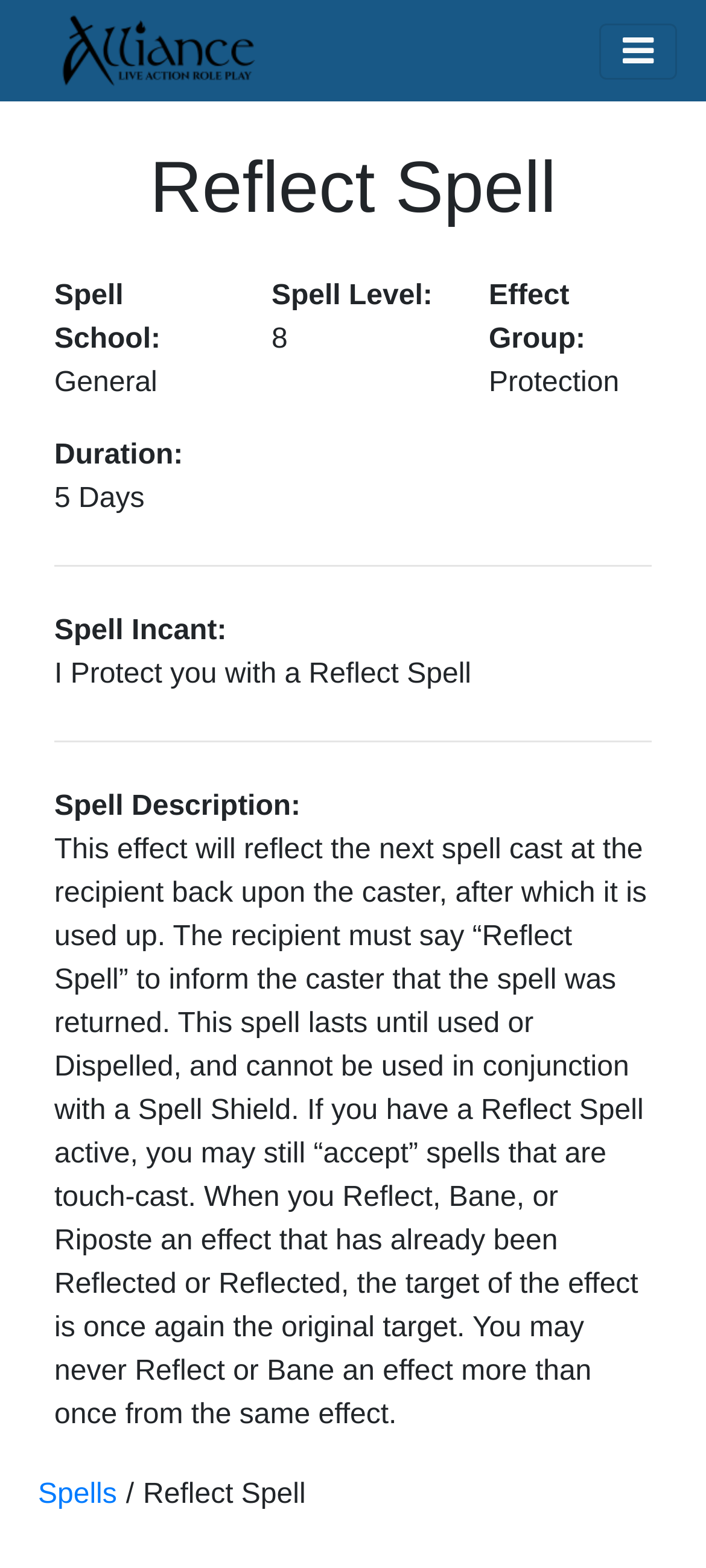Provide a one-word or short-phrase response to the question:
What is the duration of the Reflect Spell?

5 Days